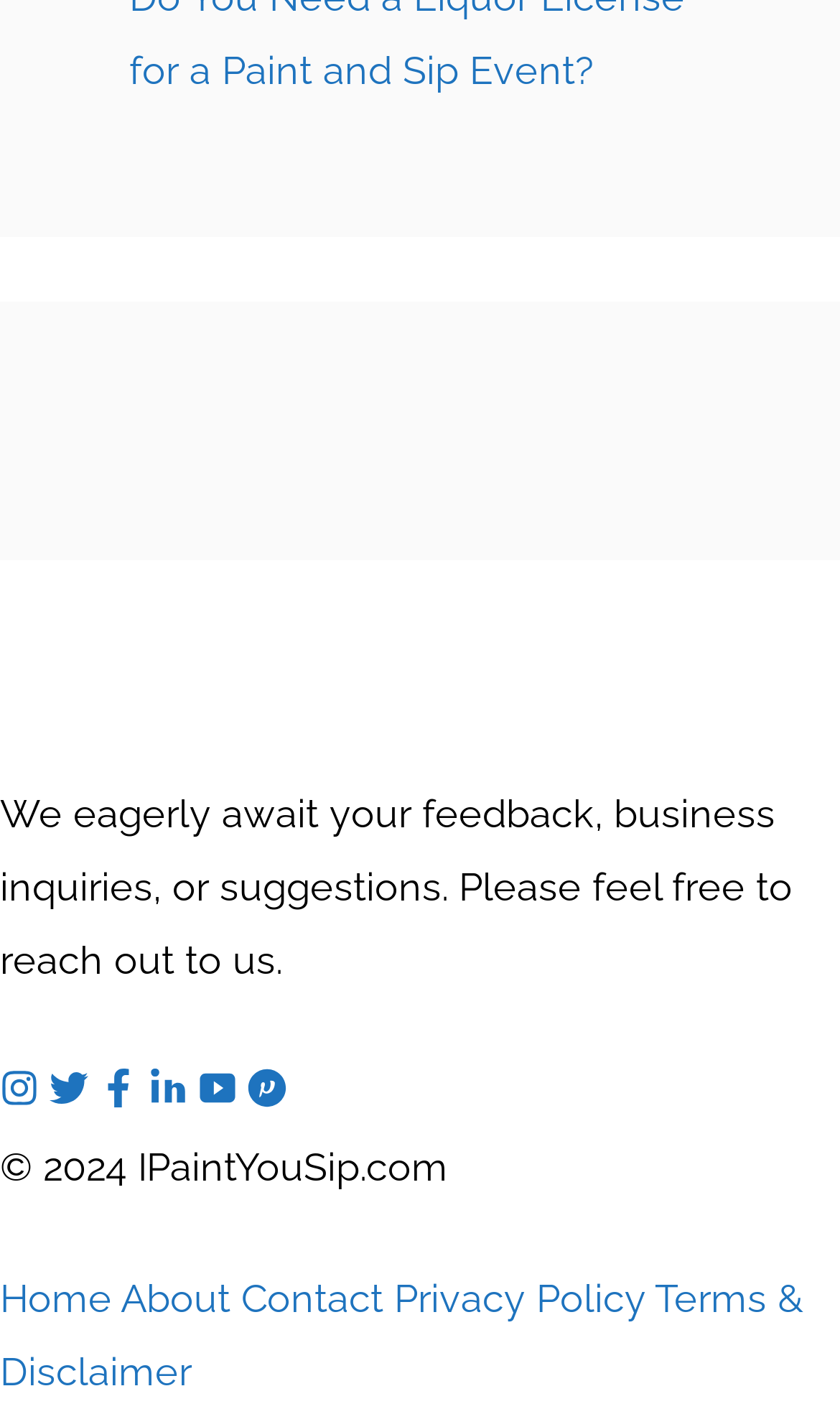What is the copyright year?
Could you answer the question in a detailed manner, providing as much information as possible?

The StaticText element with the text '© 2024 IPaintYouSip.com' indicates that the copyright year is 2024.